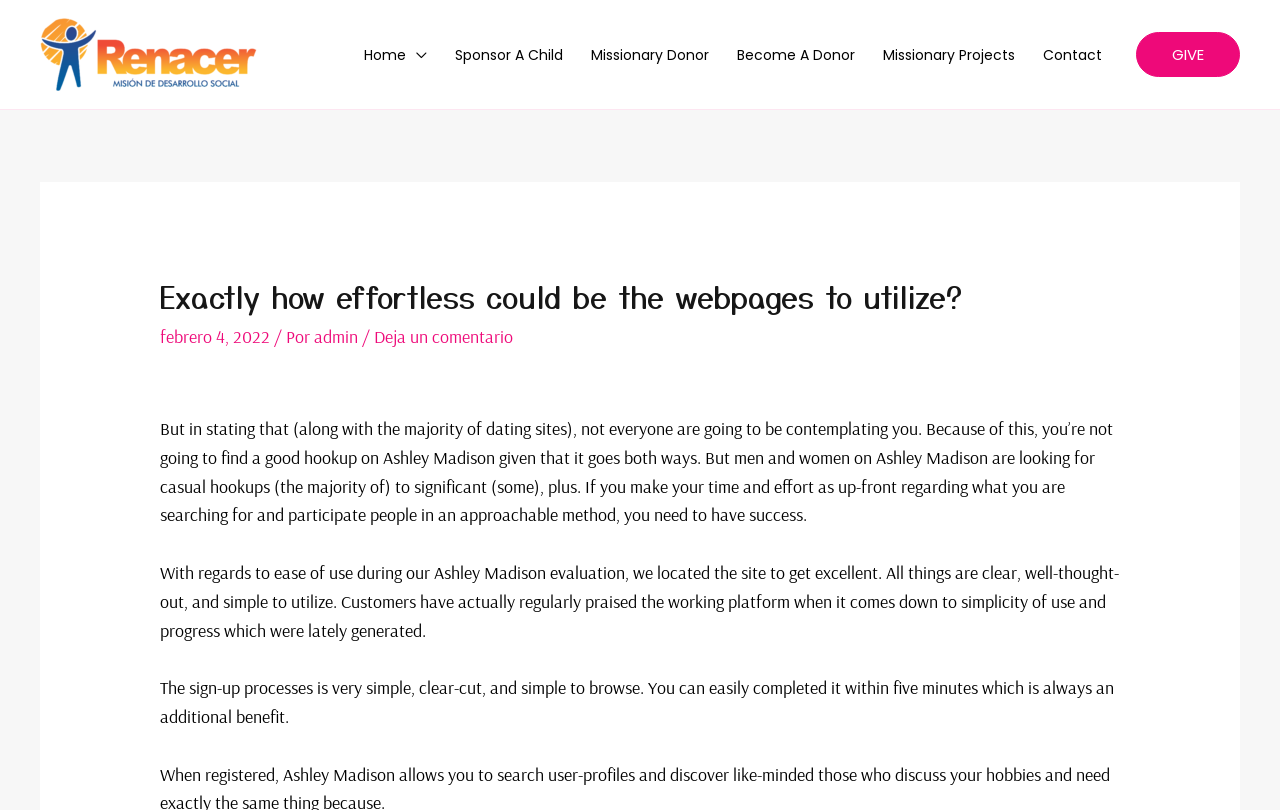Identify the primary heading of the webpage and provide its text.

Exactly how effortless could be the webpages to utilize?